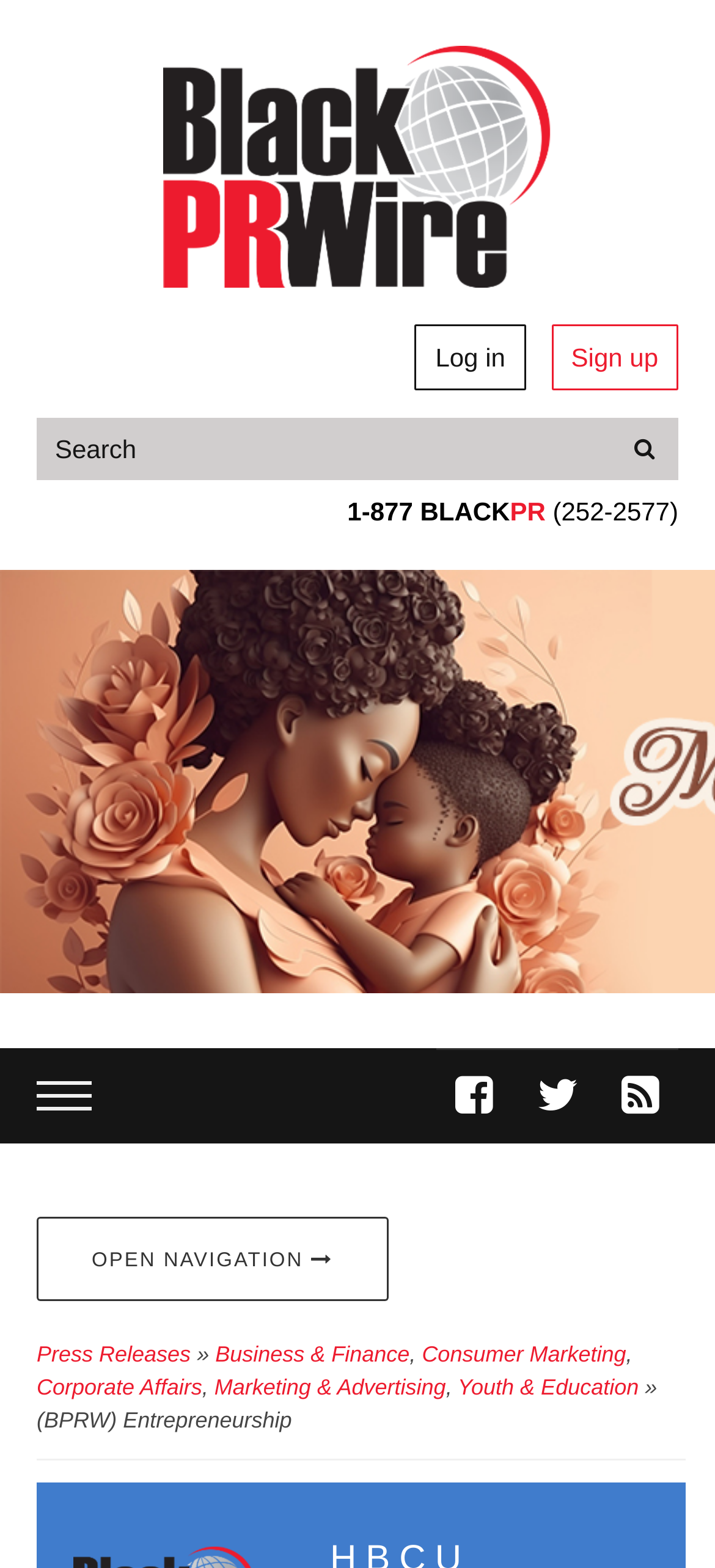Pinpoint the bounding box coordinates for the area that should be clicked to perform the following instruction: "view press releases".

[0.051, 0.856, 0.267, 0.872]